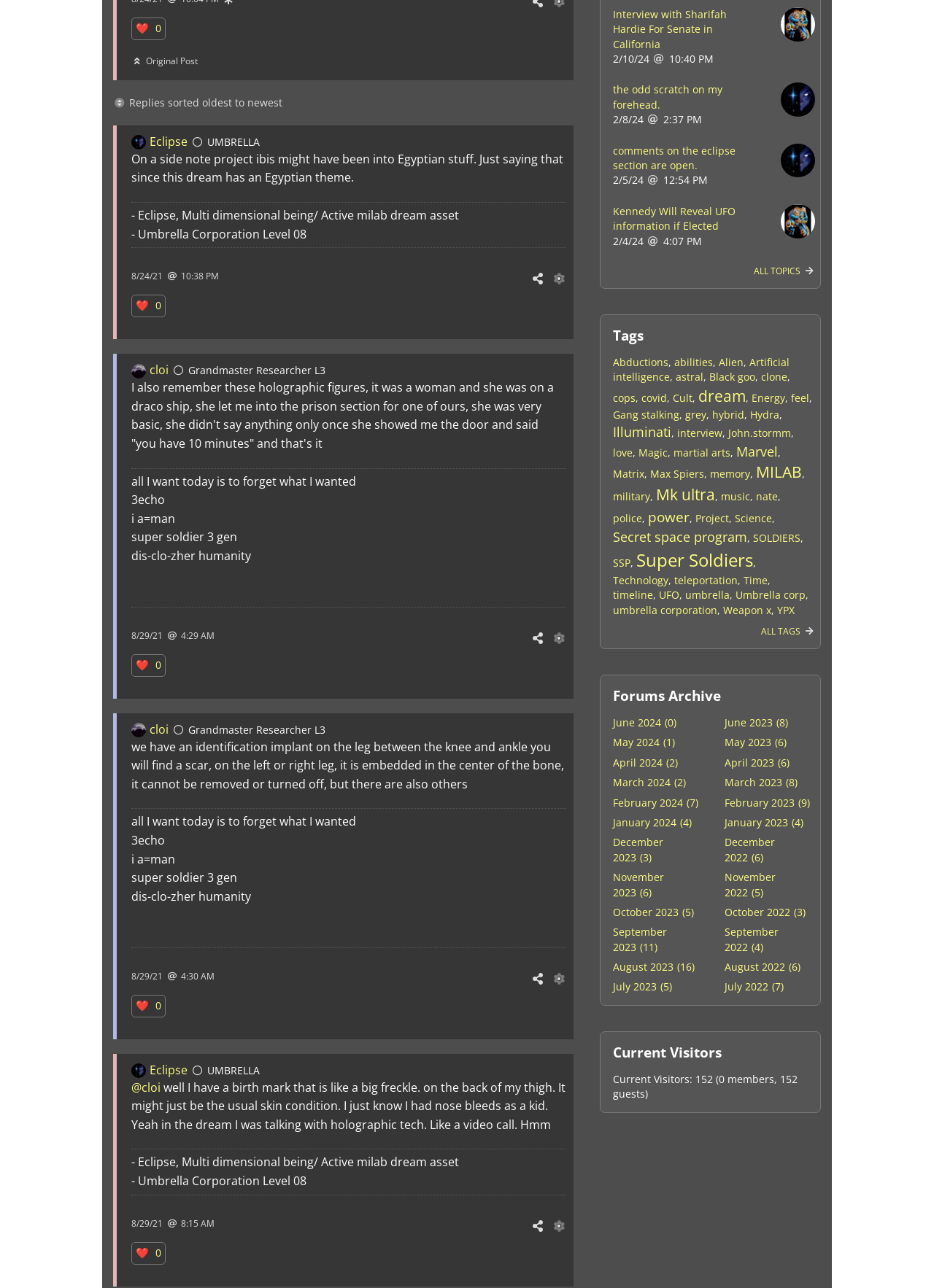Using the elements shown in the image, answer the question comprehensively: What is the format of the timestamps in the articles?

The timestamps in the articles are in the format MM/DD/YY HH:MM AM/PM, such as '8/24/21 10:38 PM', which indicates the date and time the article was posted.